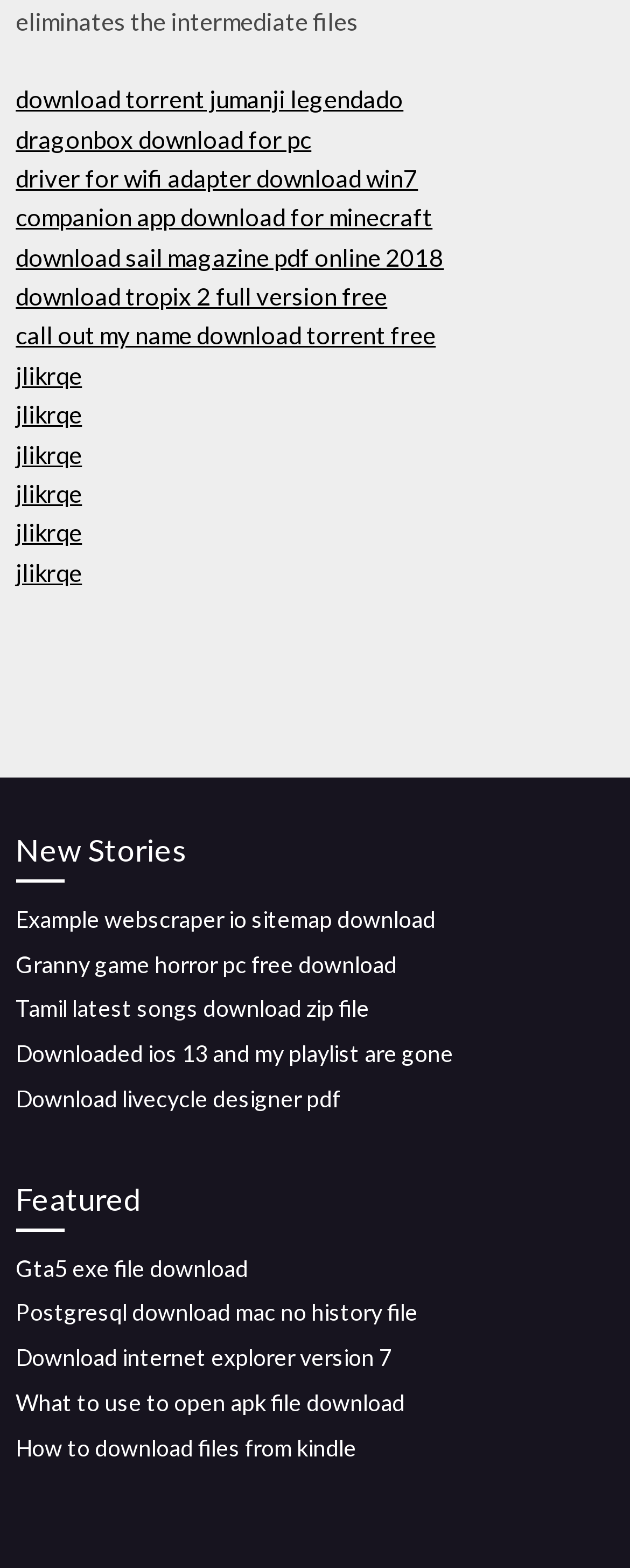Please specify the bounding box coordinates of the area that should be clicked to accomplish the following instruction: "download torrent jumanji legendado". The coordinates should consist of four float numbers between 0 and 1, i.e., [left, top, right, bottom].

[0.025, 0.054, 0.64, 0.072]